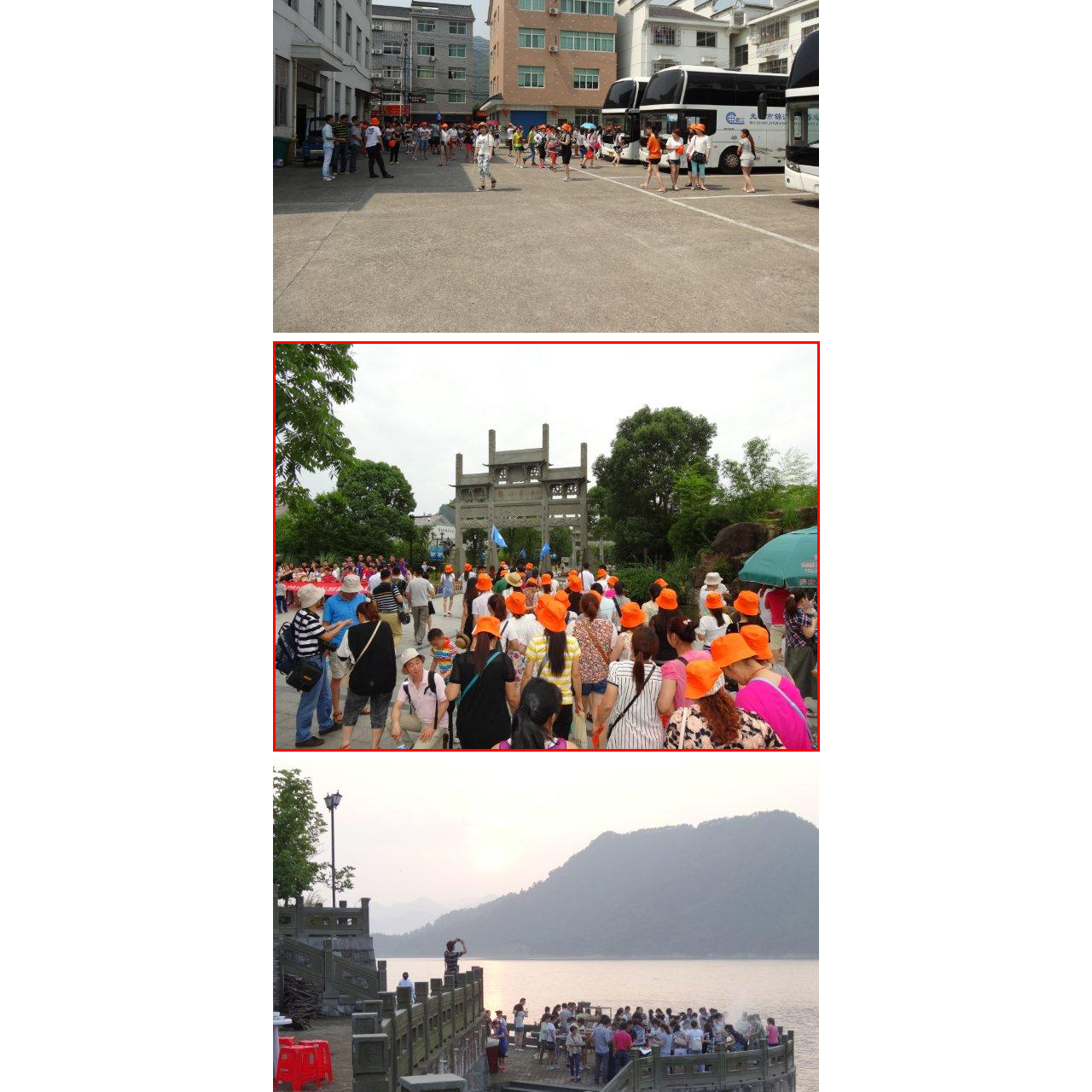Study the image surrounded by the red bounding box and respond as thoroughly as possible to the following question, using the image for reference: What is the significance of the archway?

The caption suggests that the archway holds historical or cultural significance, as it is a notable feature in the background and seems to be drawing the attention of the crowd as they approach it.